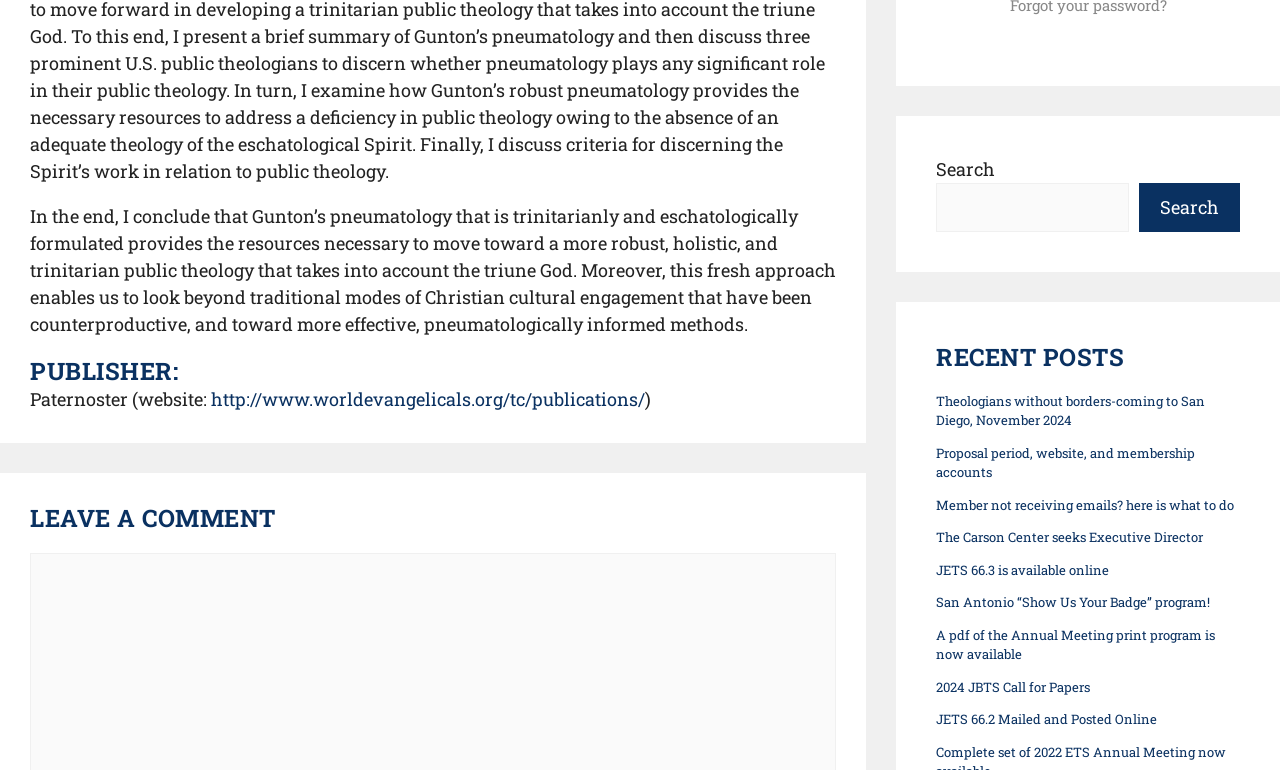Identify the bounding box for the UI element specified in this description: "← Freechatnow Consider 2022". The coordinates must be four float numbers between 0 and 1, formatted as [left, top, right, bottom].

None